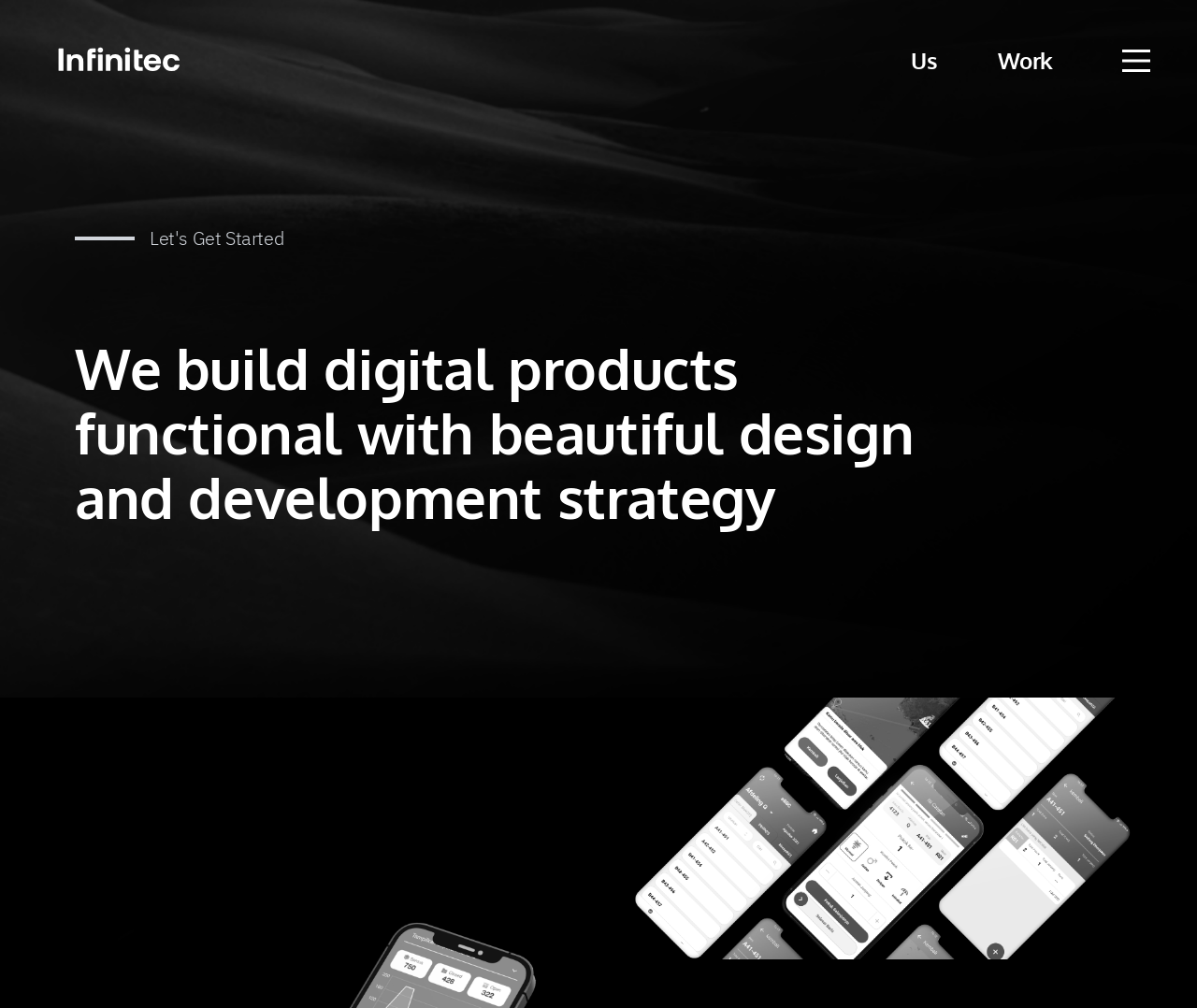Based on the visual content of the image, answer the question thoroughly: What is the company name?

The company name is obtained from the link element with the text 'Infinitec' at the top left corner of the webpage, which is also the root element.